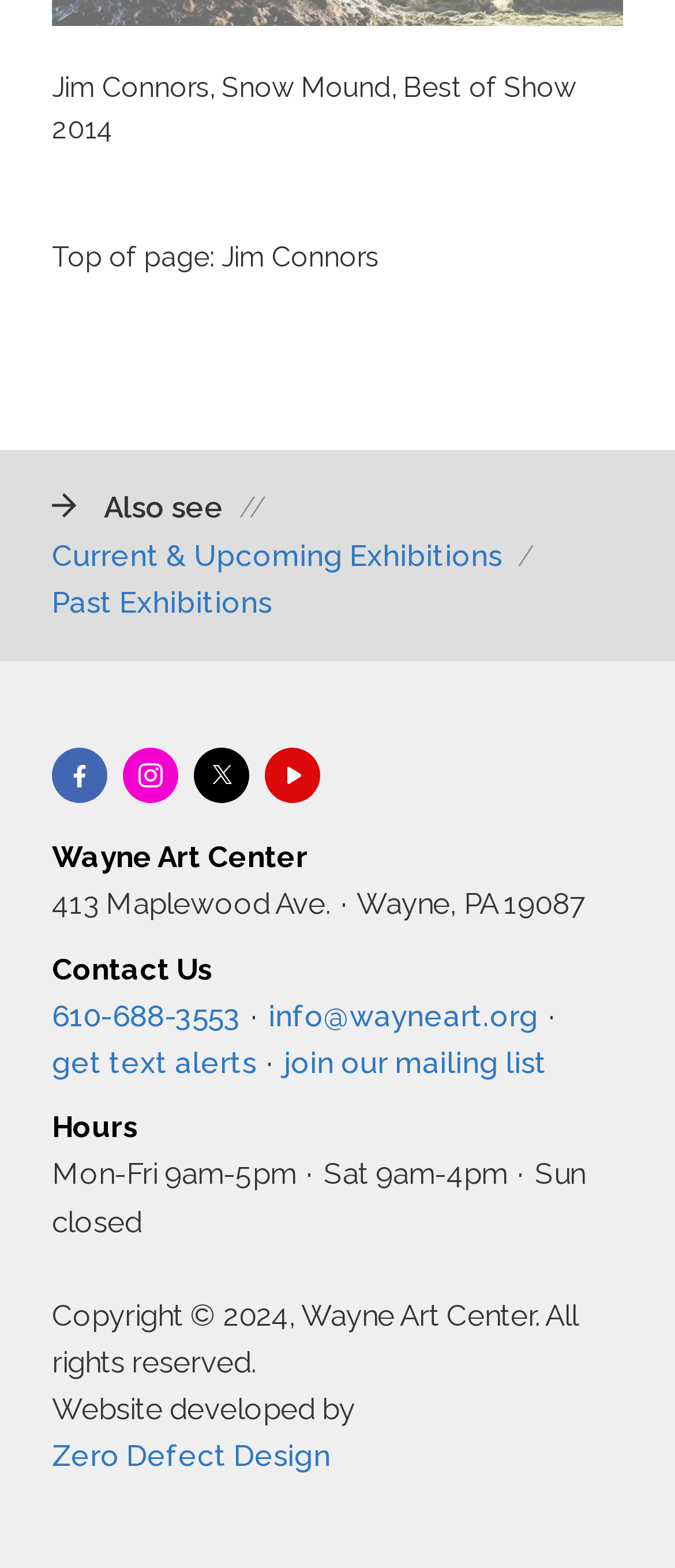Locate the UI element described by get text alerts in the provided webpage screenshot. Return the bounding box coordinates in the format (top-left x, top-left y, bottom-right x, bottom-right y), ensuring all values are between 0 and 1.

[0.077, 0.667, 0.379, 0.689]